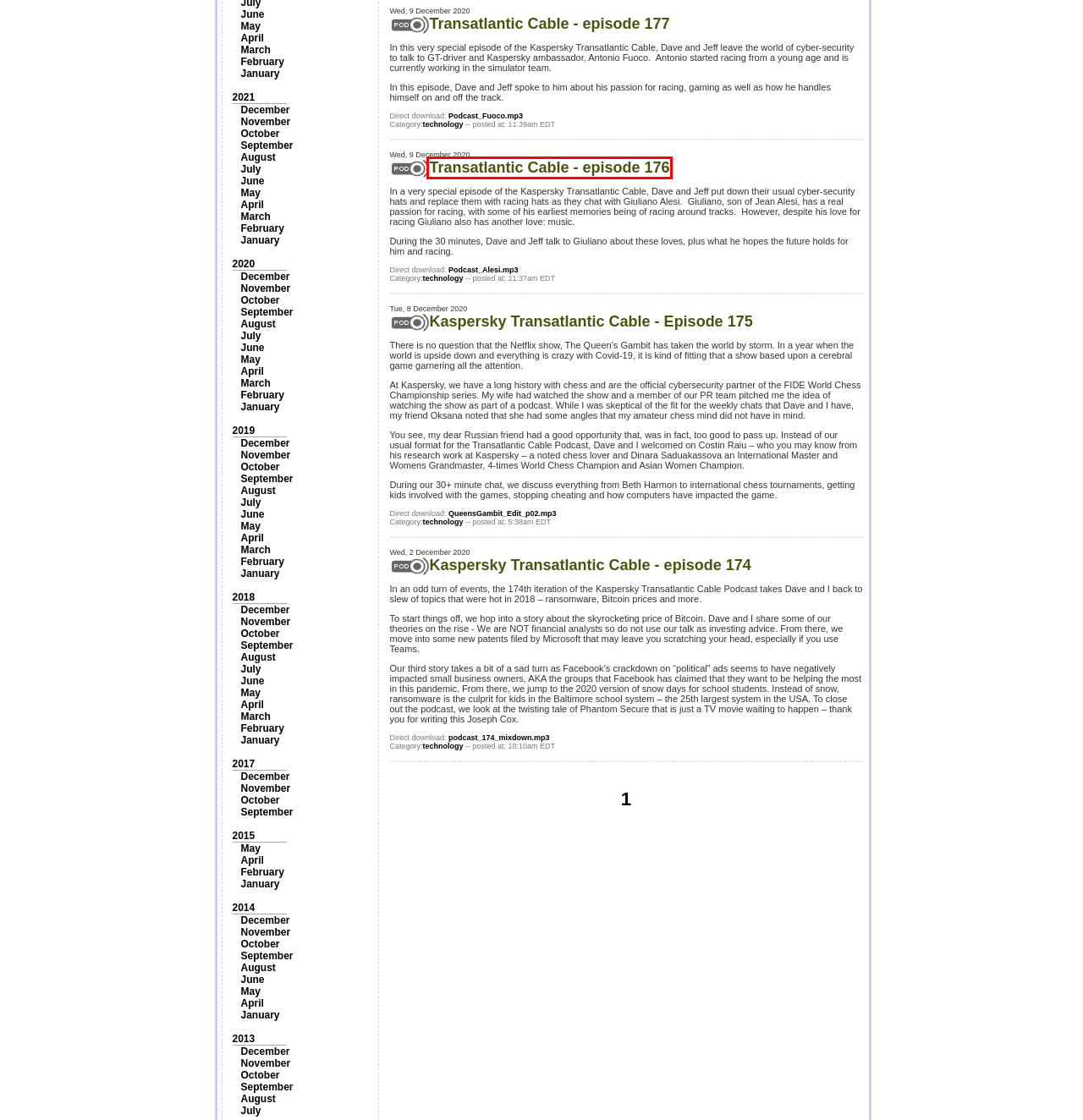Look at the given screenshot of a webpage with a red rectangle bounding box around a UI element. Pick the description that best matches the new webpage after clicking the element highlighted. The descriptions are:
A. Transatlantic Cable Podcast : Transatlantic Cable - episode 178
B. Transatlantic Cable Podcast (technology)
C. Transatlantic Cable Podcast : Transatlantic Cable - episode 177
D. Transatlantic Cable Podcast : Kaspersky Transatlantic Cable - episode 174
E. Transatlantic Cable Podcast : Transatlantic Cable - episode 176
F. Transatlantic Cable Podcast : Transatlantic Cable - Episode 179
G. Transatlantic Cable Podcast : Kaspersky Transatlantic Cable - Episode 175
H. Transatlantic Cable Podcast : Transatlantic Cable - Episode 180

E